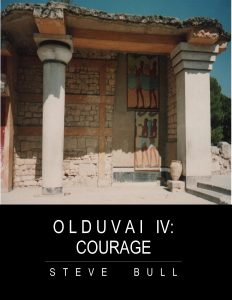Describe all the elements and aspects of the image comprehensively.

The image features a historical site known as "Olduvai IV: Courage," attributed to Steve Bull. It showcases a structure characterized by its classical architectural elements, including large columns and a richly textured stone facade. The walls are adorned with colorful frescoes depicting figures, adding a cultural and artistic dimension to the scene. The setting evokes a sense of antiquity and resilience, inviting viewers to reflect on the themes of courage and strength represented within the context of the artwork. This compelling visual serves as a cover for a publication, drawing attention to its insightful content on the intersection of historical narratives and the concept of courage. Visitors are encouraged to click on the image for further excerpts from the publication.